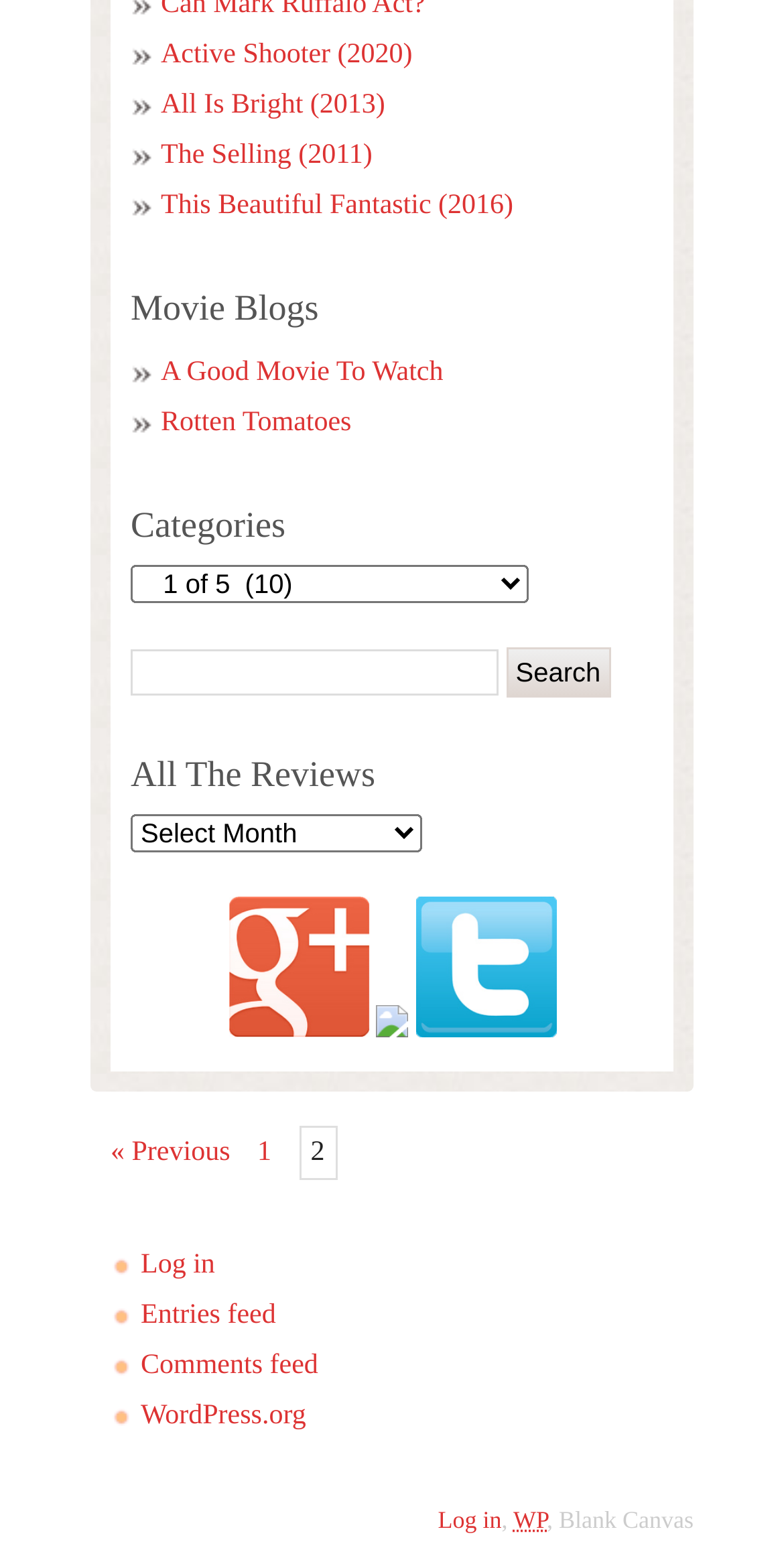Locate the bounding box coordinates of the element I should click to achieve the following instruction: "Visit the Google website".

[0.291, 0.65, 0.471, 0.669]